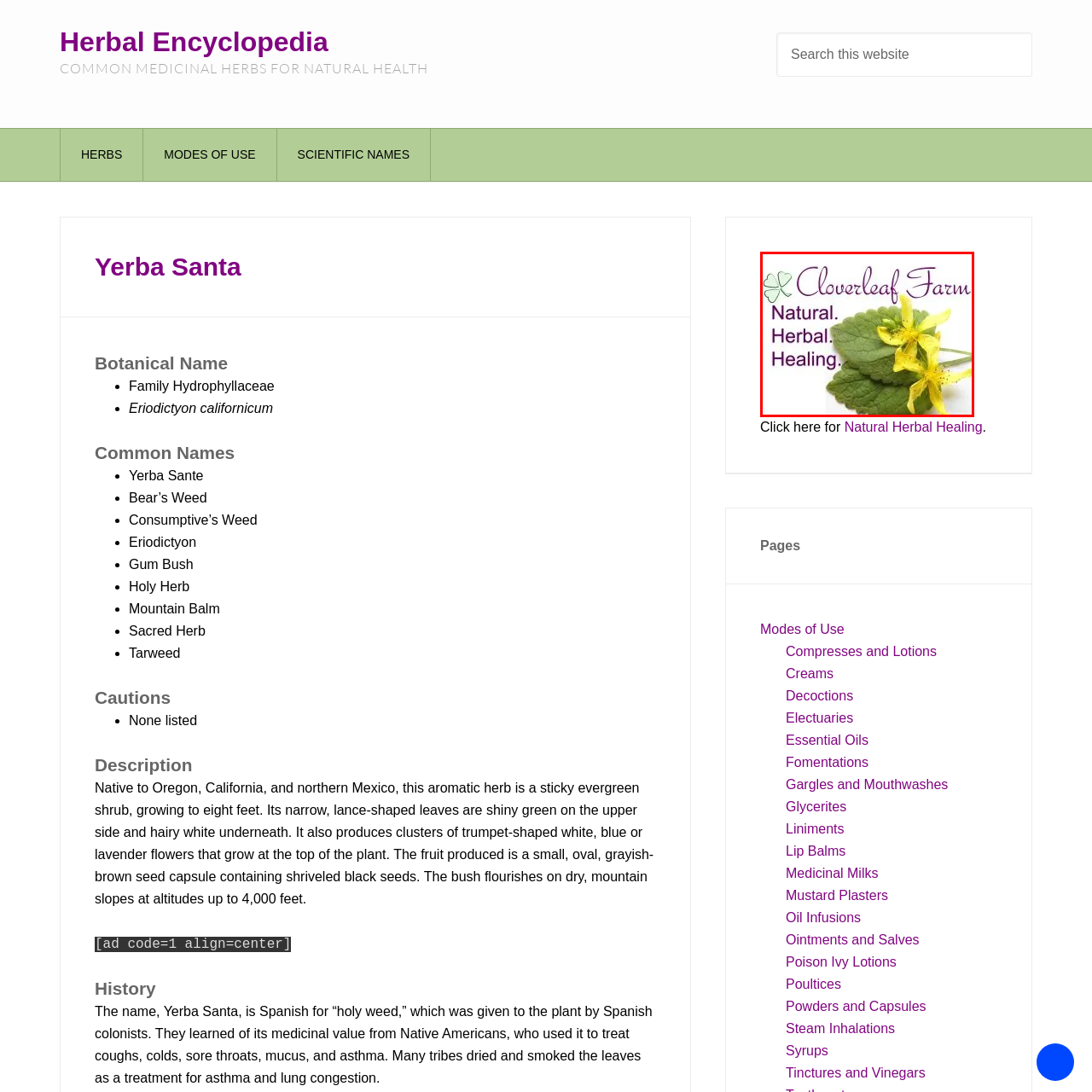Look closely at the image within the red bounding box, What is the shape of the icon added to the logo? Respond with a single word or short phrase.

Clover